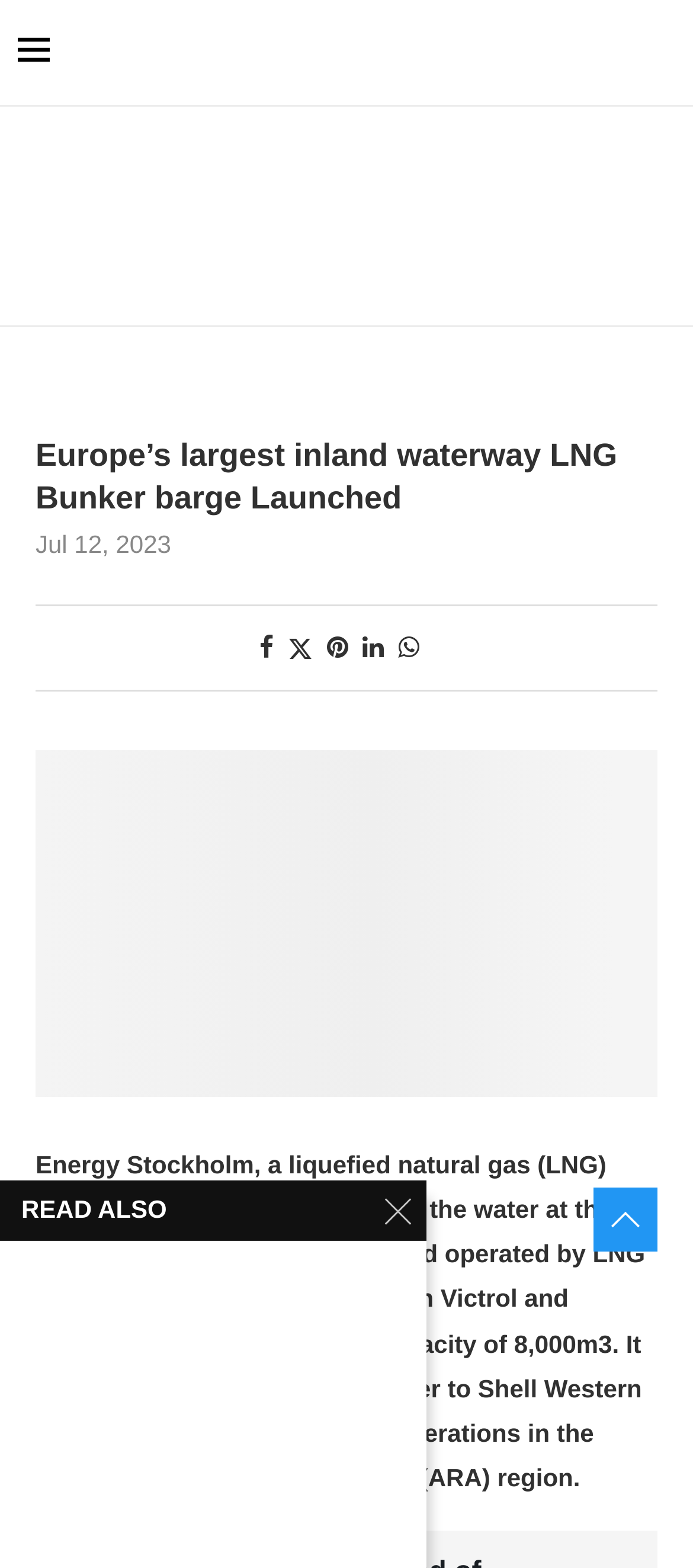Using the element description provided, determine the bounding box coordinates in the format (top-left x, top-left y, bottom-right x, bottom-right y). Ensure that all values are floating point numbers between 0 and 1. Element description: alt="Bunker Market"

[0.192, 0.096, 0.808, 0.115]